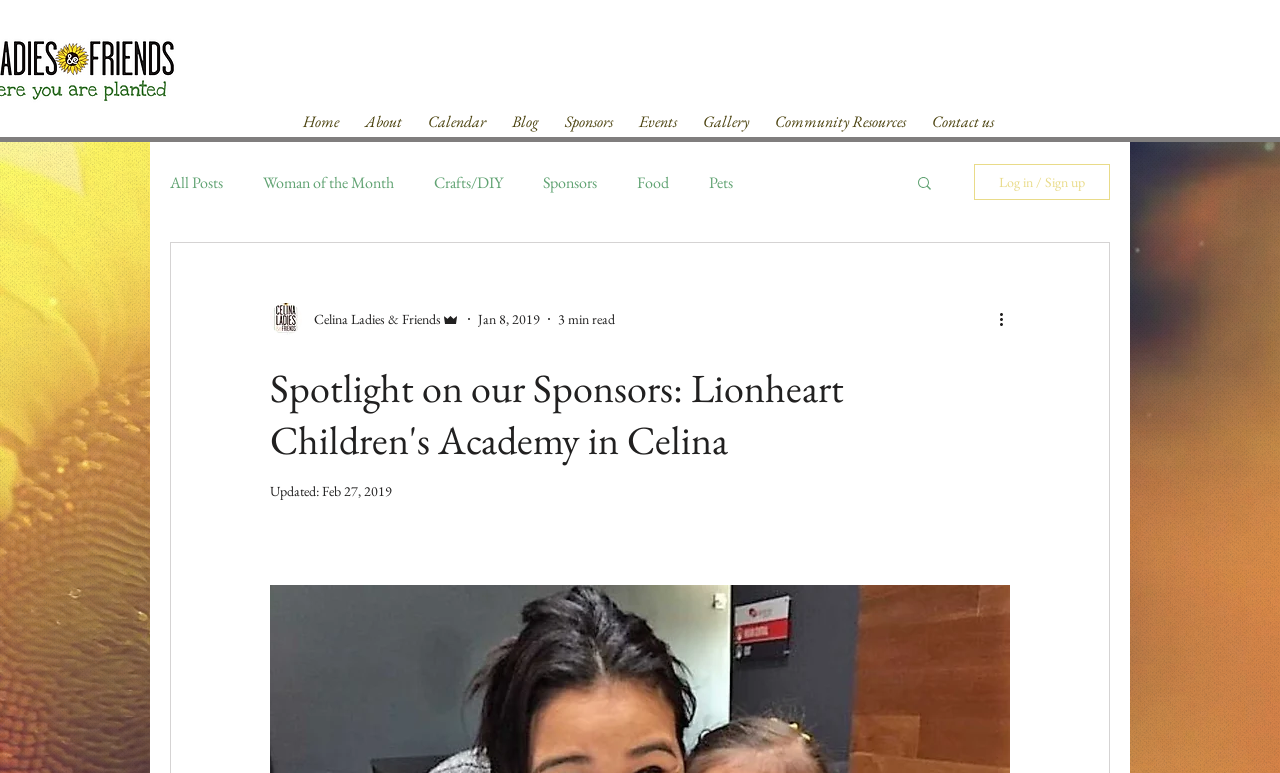Can you find the bounding box coordinates of the area I should click to execute the following instruction: "Log in or sign up"?

[0.761, 0.212, 0.867, 0.259]